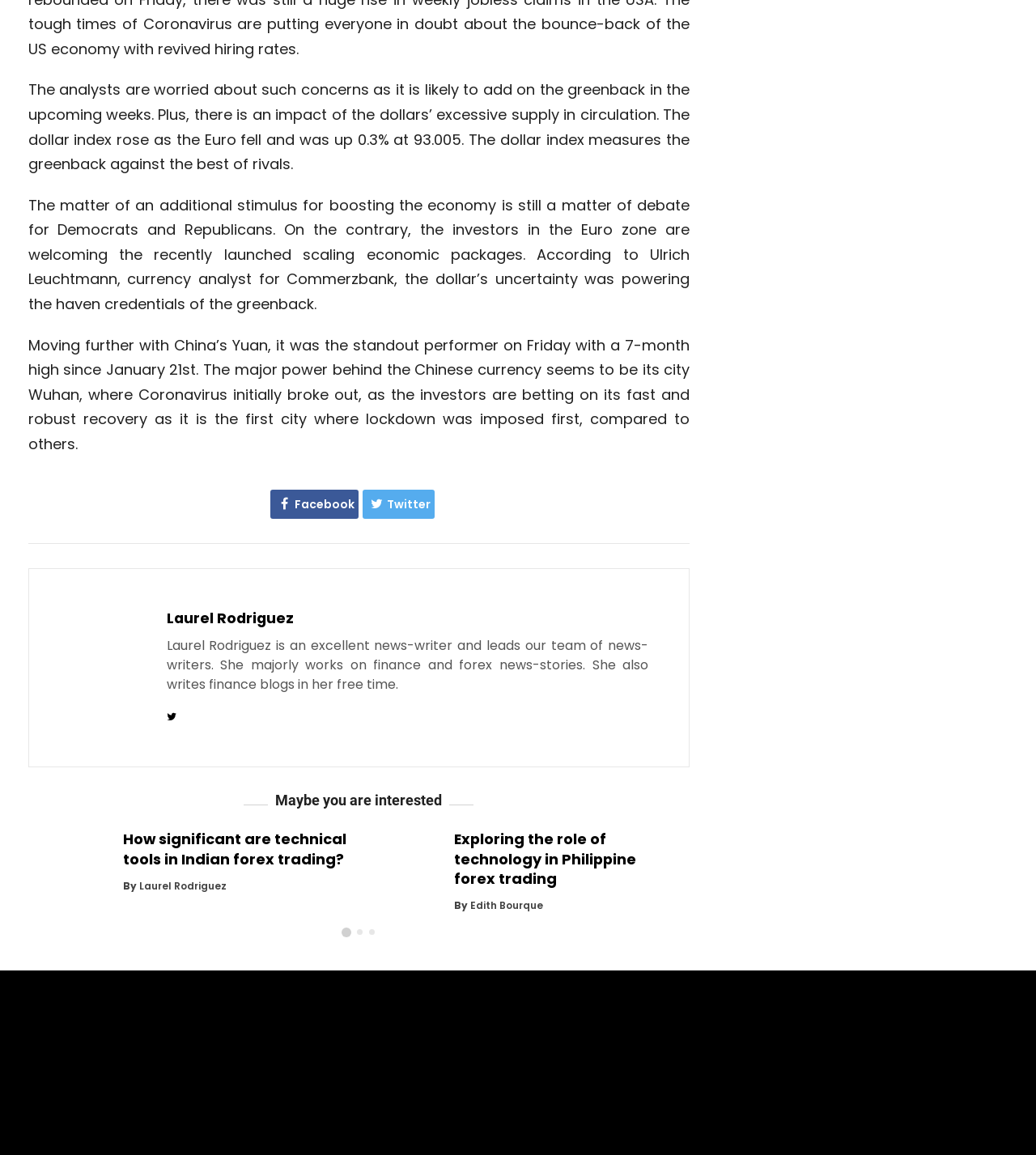Identify the bounding box coordinates of the part that should be clicked to carry out this instruction: "Follow Laurel Rodriguez on Twitter".

[0.35, 0.424, 0.419, 0.449]